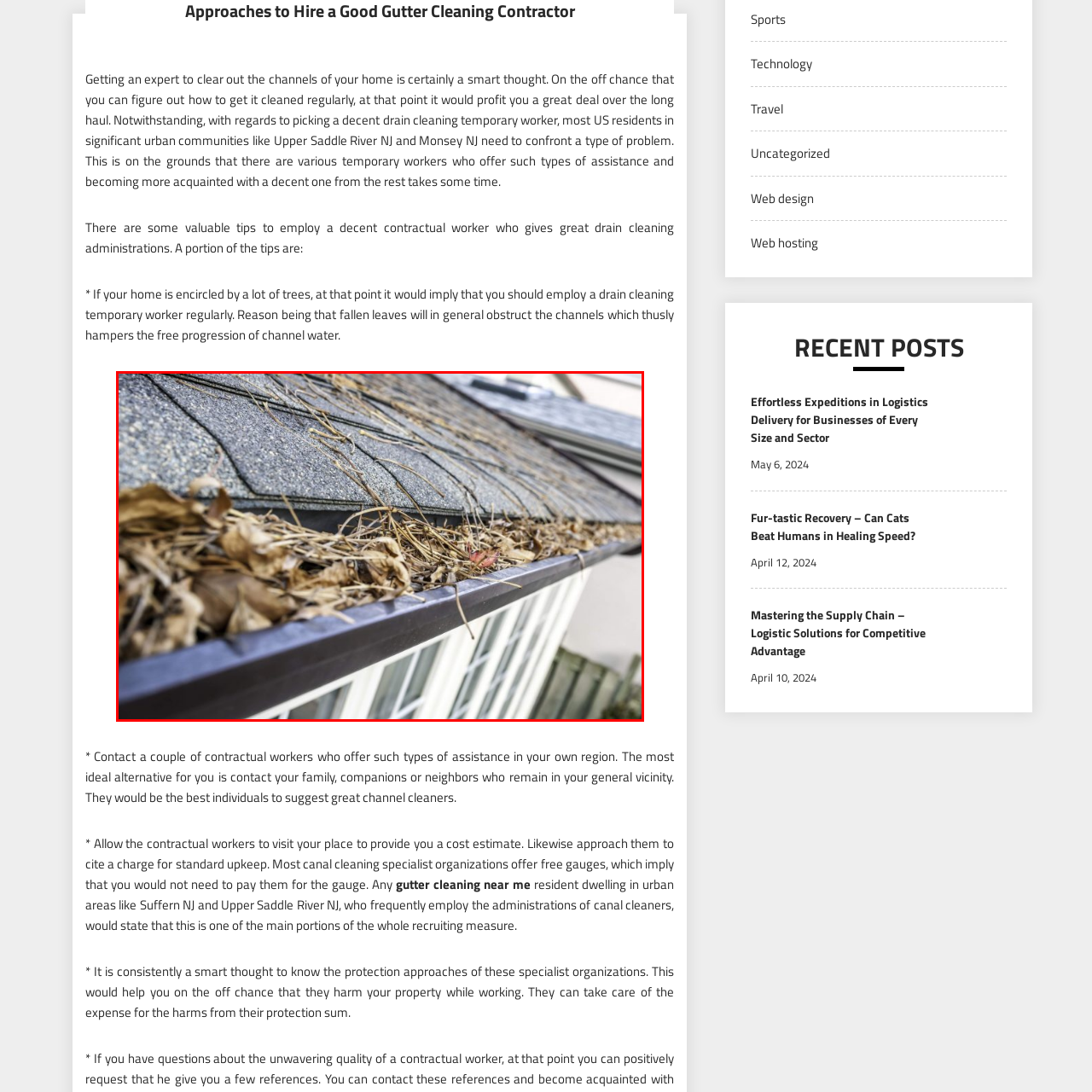Take a close look at the image marked with a red boundary and thoroughly answer the ensuing question using the information observed in the image:
What type of homes may require more frequent gutter cleaning?

The caption highlights the importance of hiring a professional gutter cleaning contractor, especially for homes surrounded by trees, which are more likely to have leaves and debris falling onto the roof and clogging the gutters.